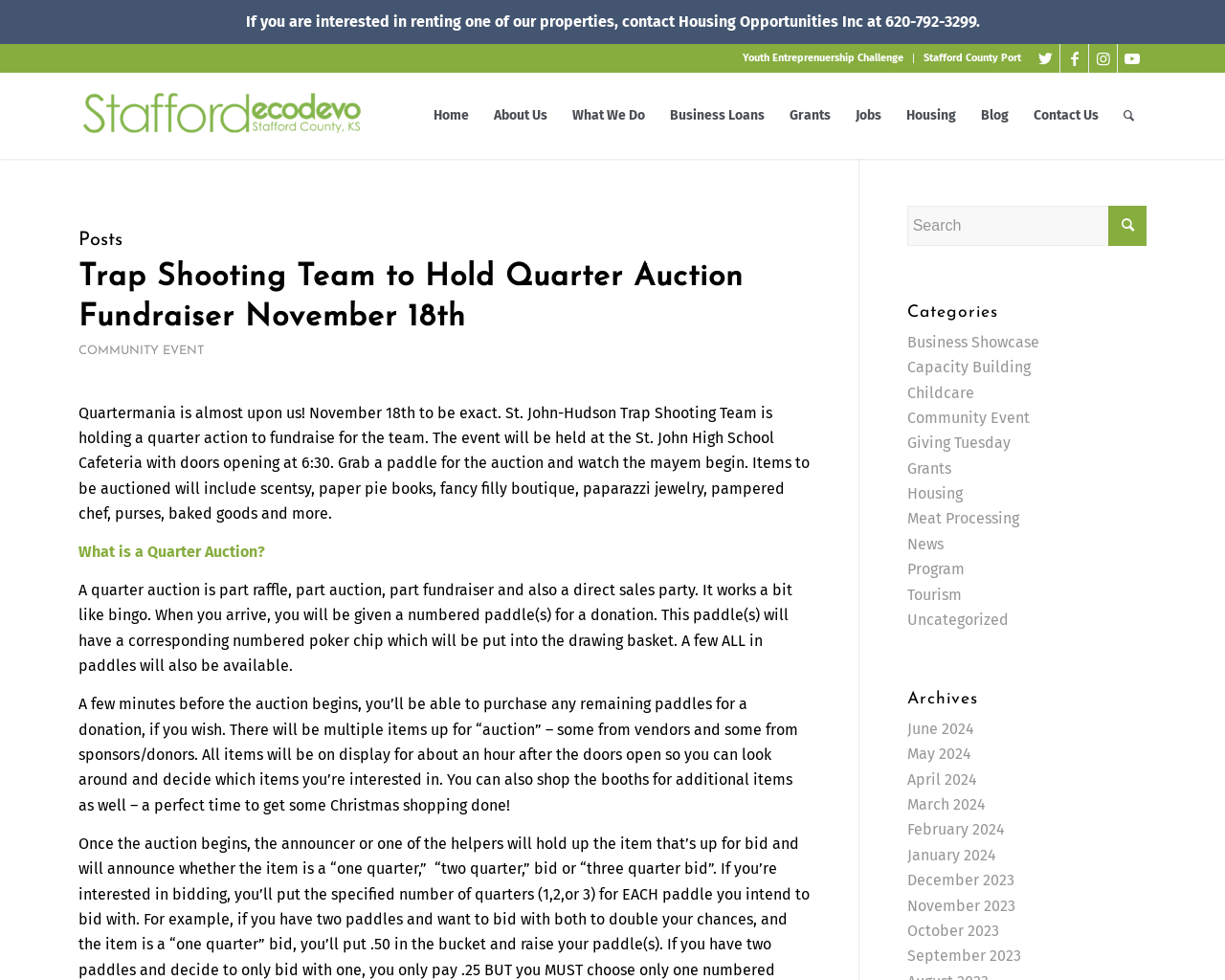Please locate the bounding box coordinates of the element that should be clicked to complete the given instruction: "Search for something".

[0.907, 0.075, 0.936, 0.162]